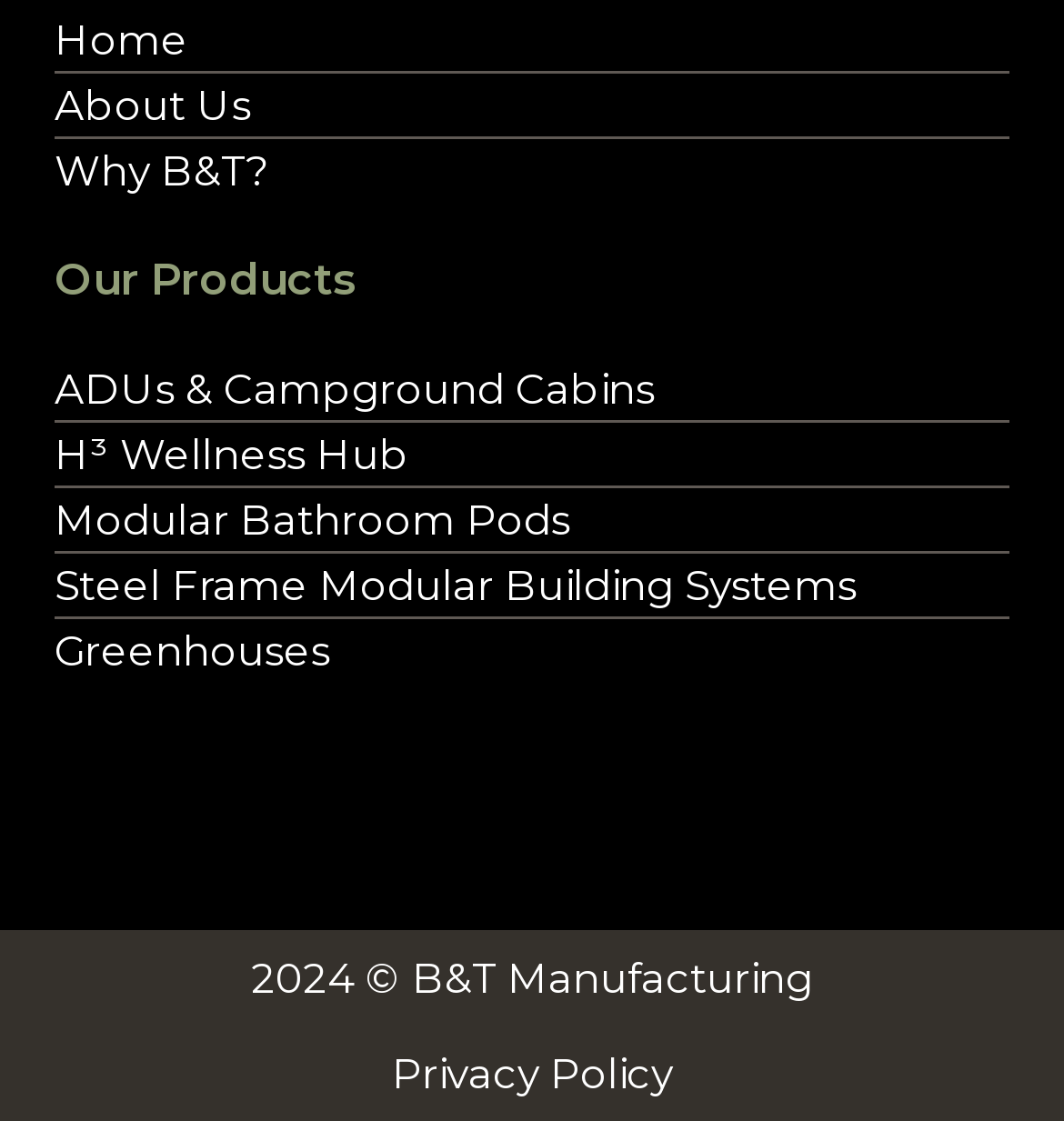Please identify the bounding box coordinates of the element I should click to complete this instruction: 'explore ADUs and campground cabins'. The coordinates should be given as four float numbers between 0 and 1, like this: [left, top, right, bottom].

[0.051, 0.32, 0.949, 0.378]